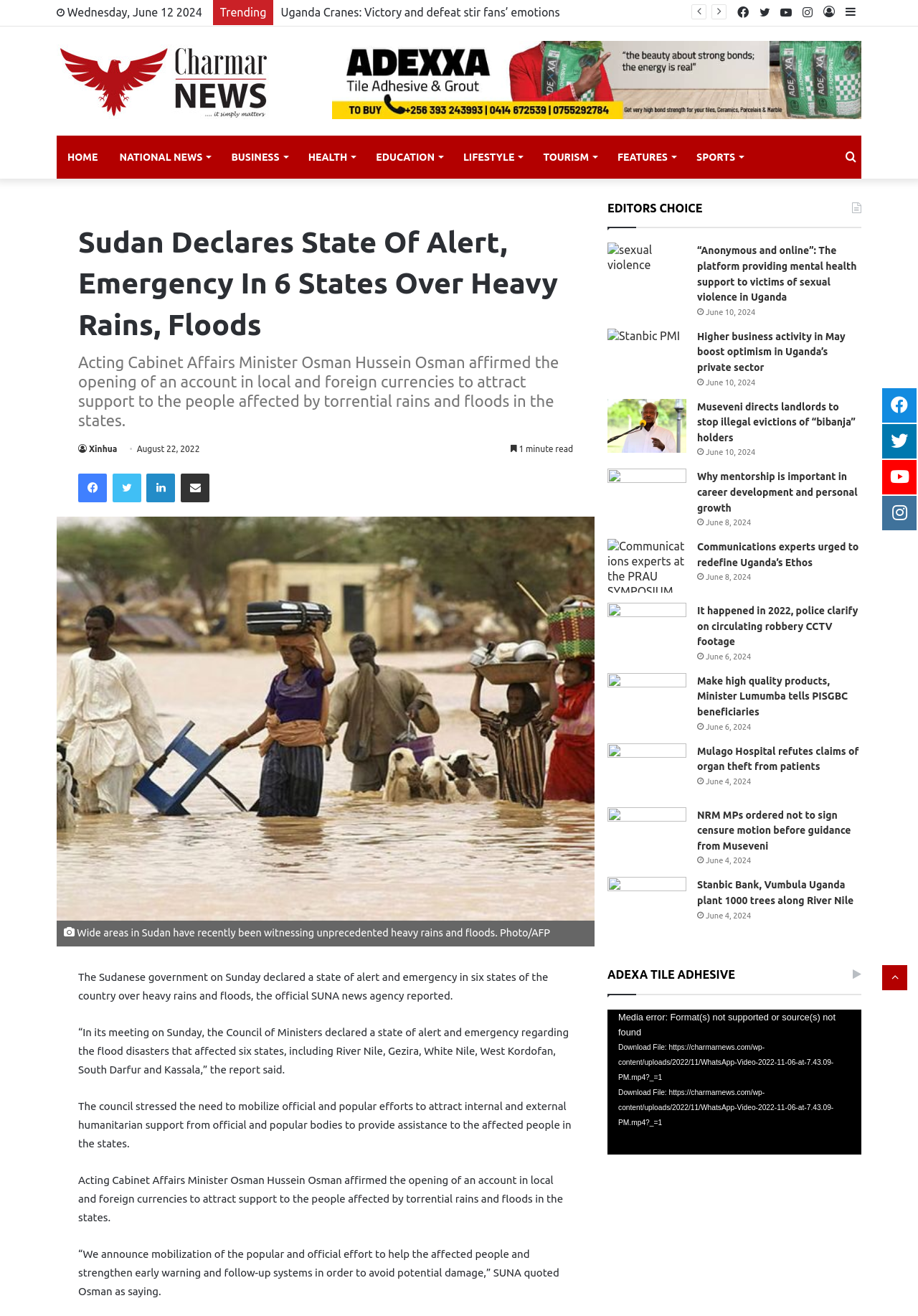What is the name of the minister who affirmed the opening of an account to attract support to the people affected by torrential rains and floods?
Answer with a single word or phrase, using the screenshot for reference.

Osman Hussein Osman